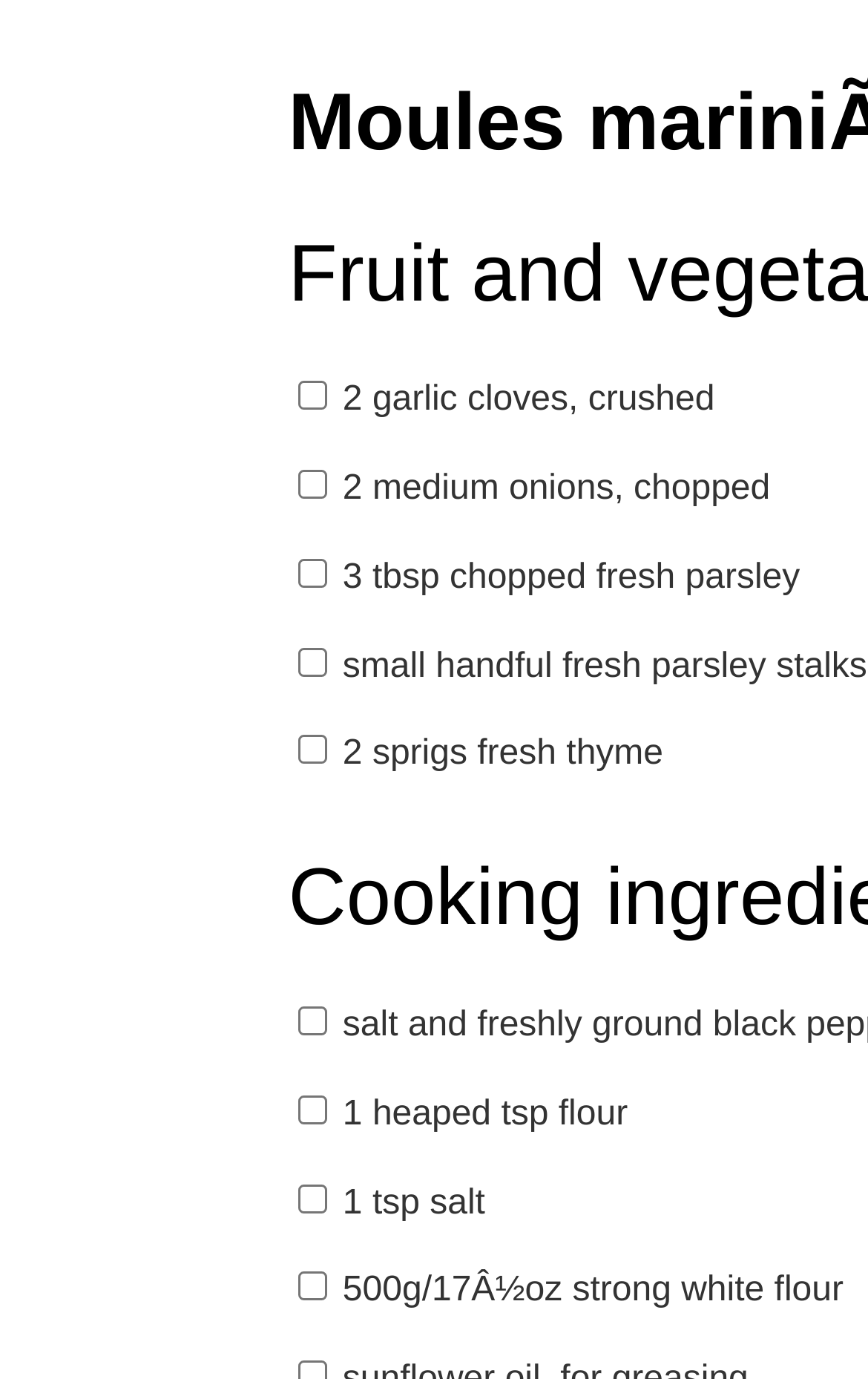Identify the bounding box coordinates of the part that should be clicked to carry out this instruction: "read about gluten-free food".

None